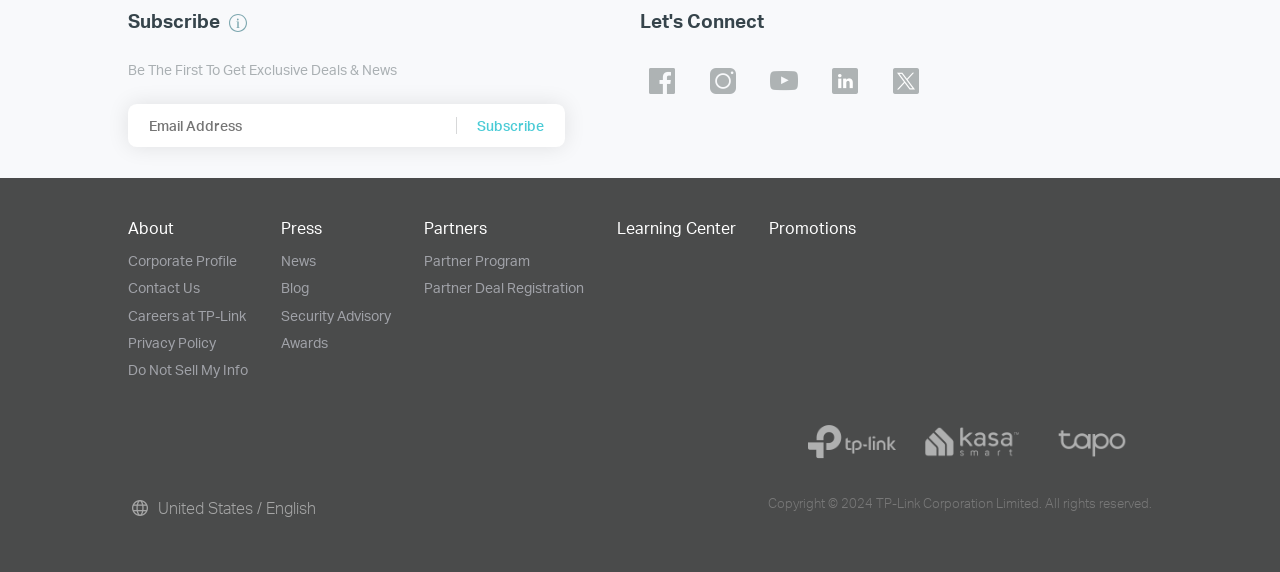Find the bounding box coordinates of the UI element according to this description: "twitter.com".

[0.691, 0.102, 0.725, 0.179]